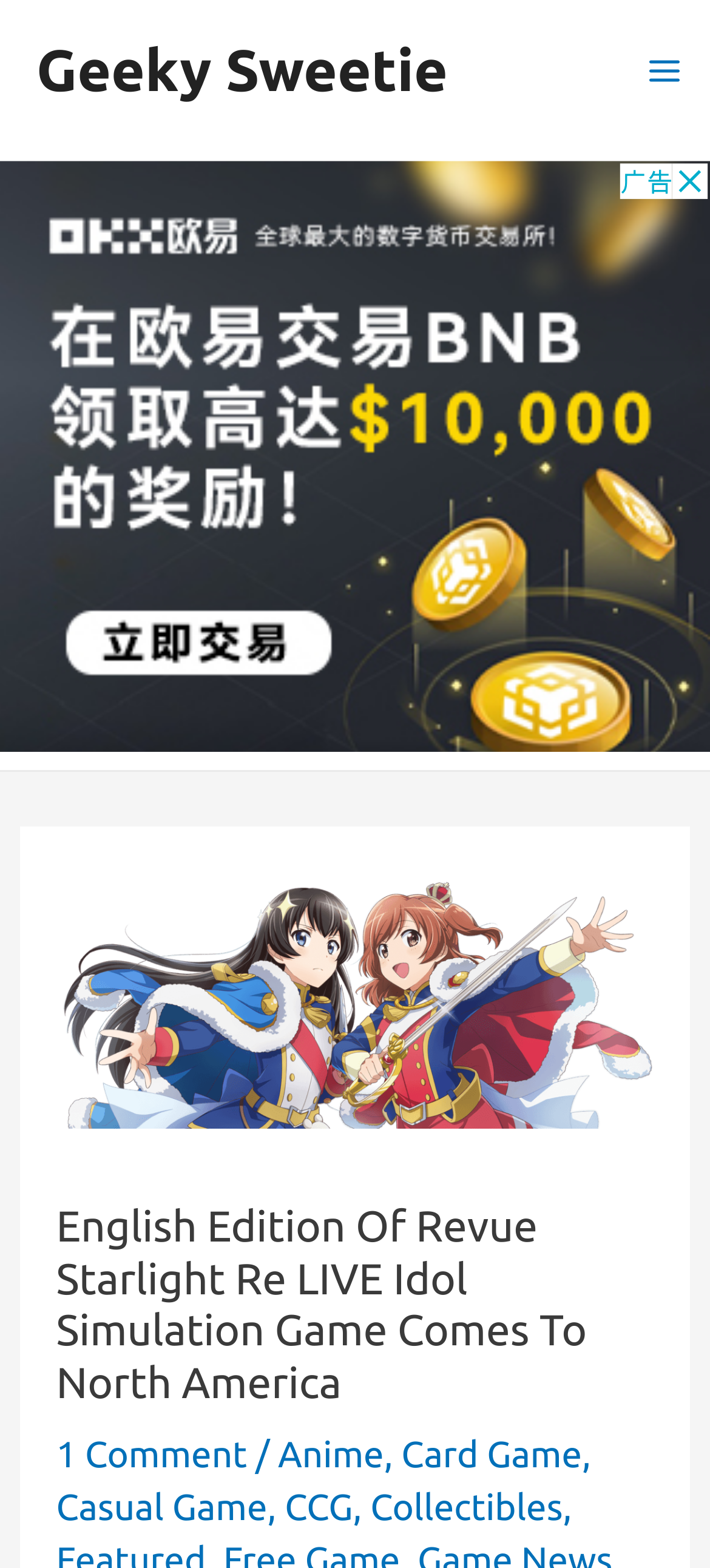Find the bounding box coordinates corresponding to the UI element with the description: "Collectibles". The coordinates should be formatted as [left, top, right, bottom], with values as floats between 0 and 1.

[0.522, 0.947, 0.793, 0.974]